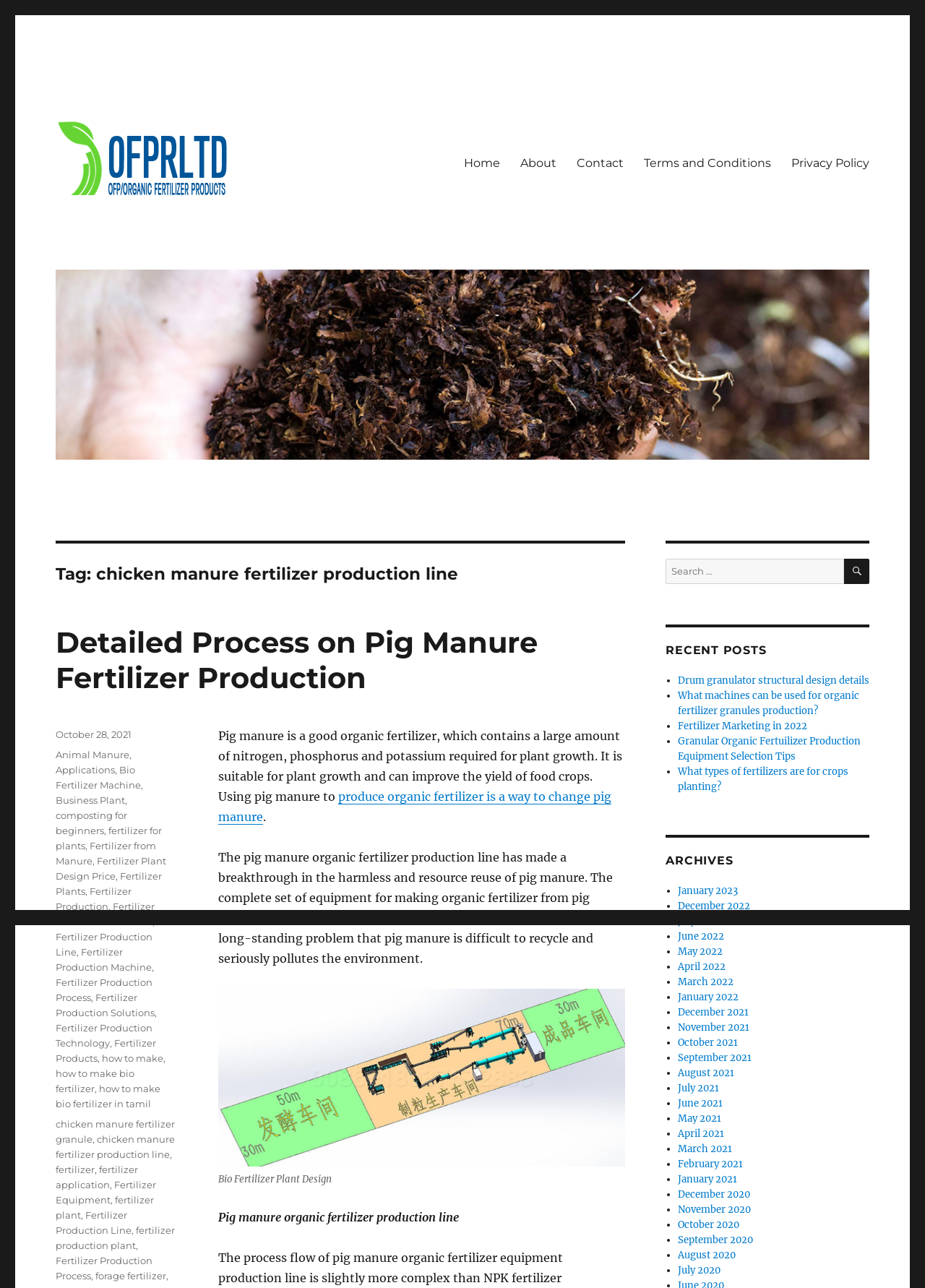What is the date of the post?
Give a comprehensive and detailed explanation for the question.

The date of the post is mentioned as 'Posted on October 28, 2021', which is located below the heading 'Tag: chicken manure fertilizer production line'.